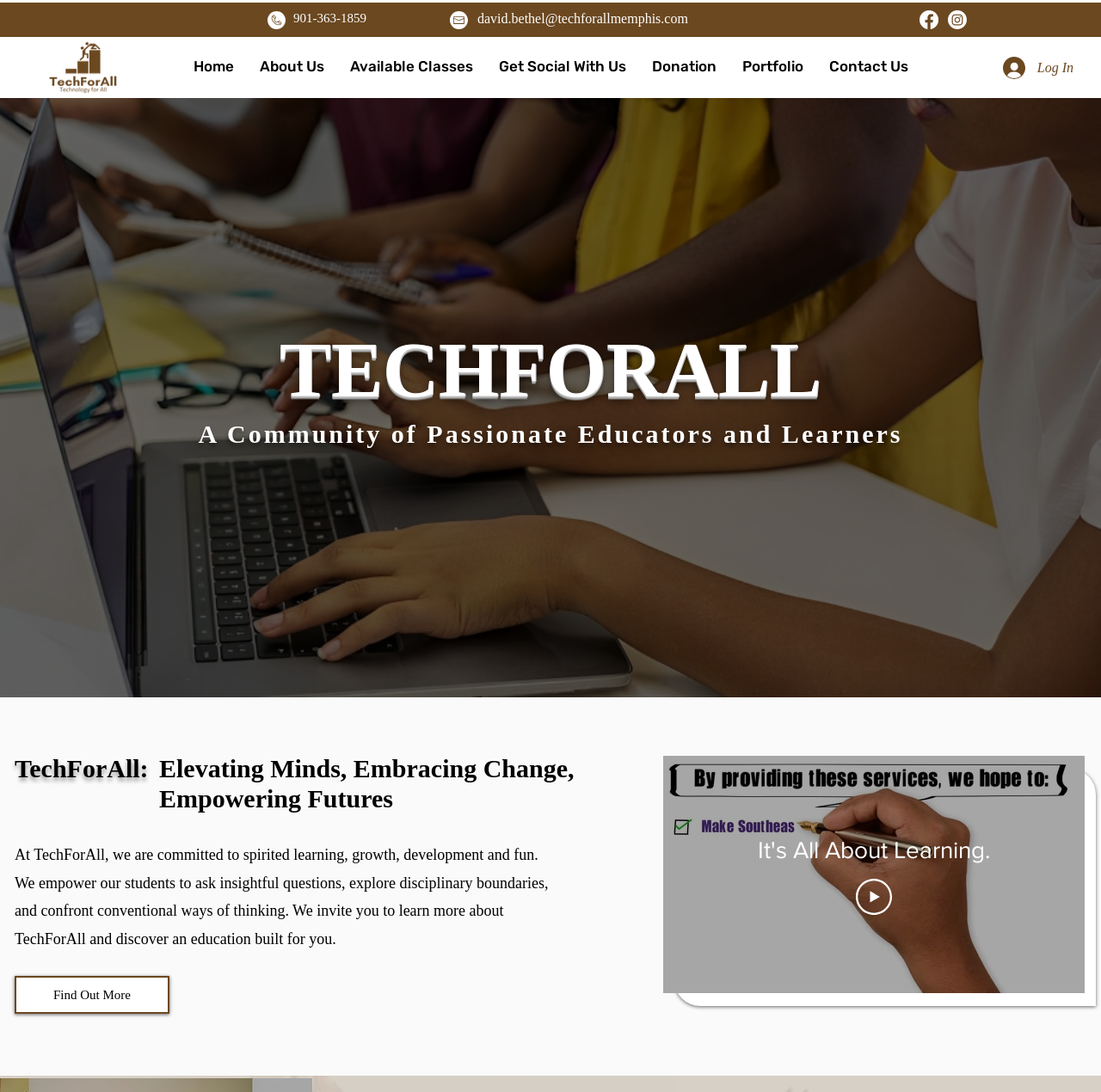Specify the bounding box coordinates of the element's region that should be clicked to achieve the following instruction: "Send an email to david.bethel@techforallmemphis.com". The bounding box coordinates consist of four float numbers between 0 and 1, in the format [left, top, right, bottom].

[0.434, 0.01, 0.625, 0.024]